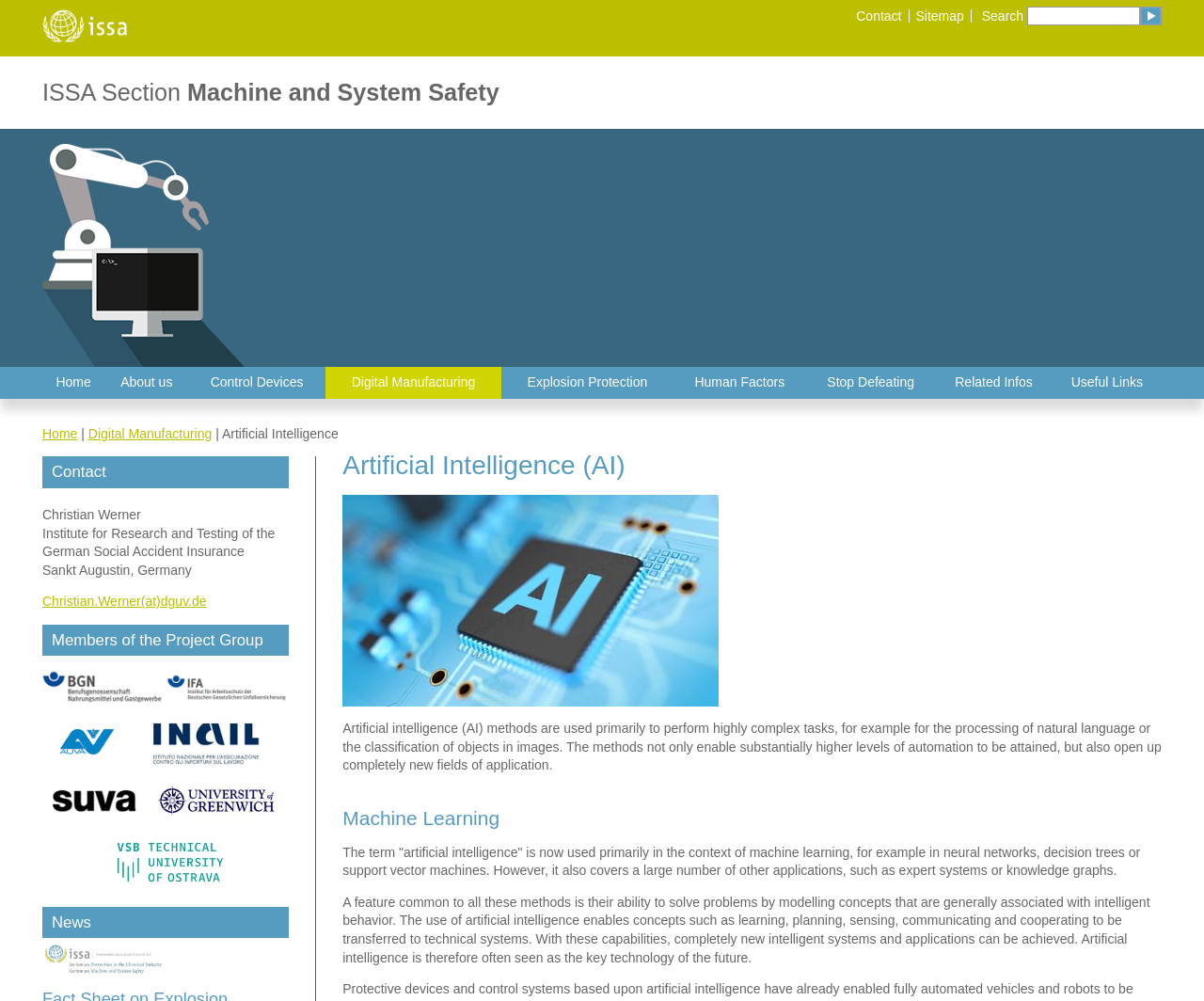Construct a thorough caption encompassing all aspects of the webpage.

The webpage is about the ISSA Section for the Prevention of Occupational Risks in Machine and System Safety, with a focus on Artificial Intelligence. At the top left, there is a logo image and a link to the section's homepage. Below the logo, there are several links to other pages, including "Contact", "Sitemap", and a search bar with a submit button.

On the left side, there is a navigation menu with links to various topics, including "Home", "About us", "Control Devices", "Digital Manufacturing", "Explosion Protection", "Human Factors", and more. Each link is positioned below the previous one, forming a vertical list.

The main content of the page is divided into several sections. The first section has a heading "Artificial Intelligence (AI)" and a brief description of AI methods and their applications. Below this section, there is an image, likely related to AI.

The next section has a heading "Machine Learning" and a longer text describing the concept of machine learning and its relation to AI. This section is followed by another text section that discusses the capabilities and potential of AI.

On the right side, there is a separate section with contact information, including the name and address of Christian Werner, the Institute for Research and Testing of the German Social Accident Insurance, and an email link.

Below the contact information, there is a section with a heading "Members of the Project Group" that lists several links, likely to the profiles or pages of the project group members.

Finally, at the bottom of the page, there is a section with a heading "News" that lists a single link to a fact sheet on Explosion Protection.

Overall, the webpage has a clean and organized structure, with clear headings and concise text, making it easy to navigate and find relevant information.